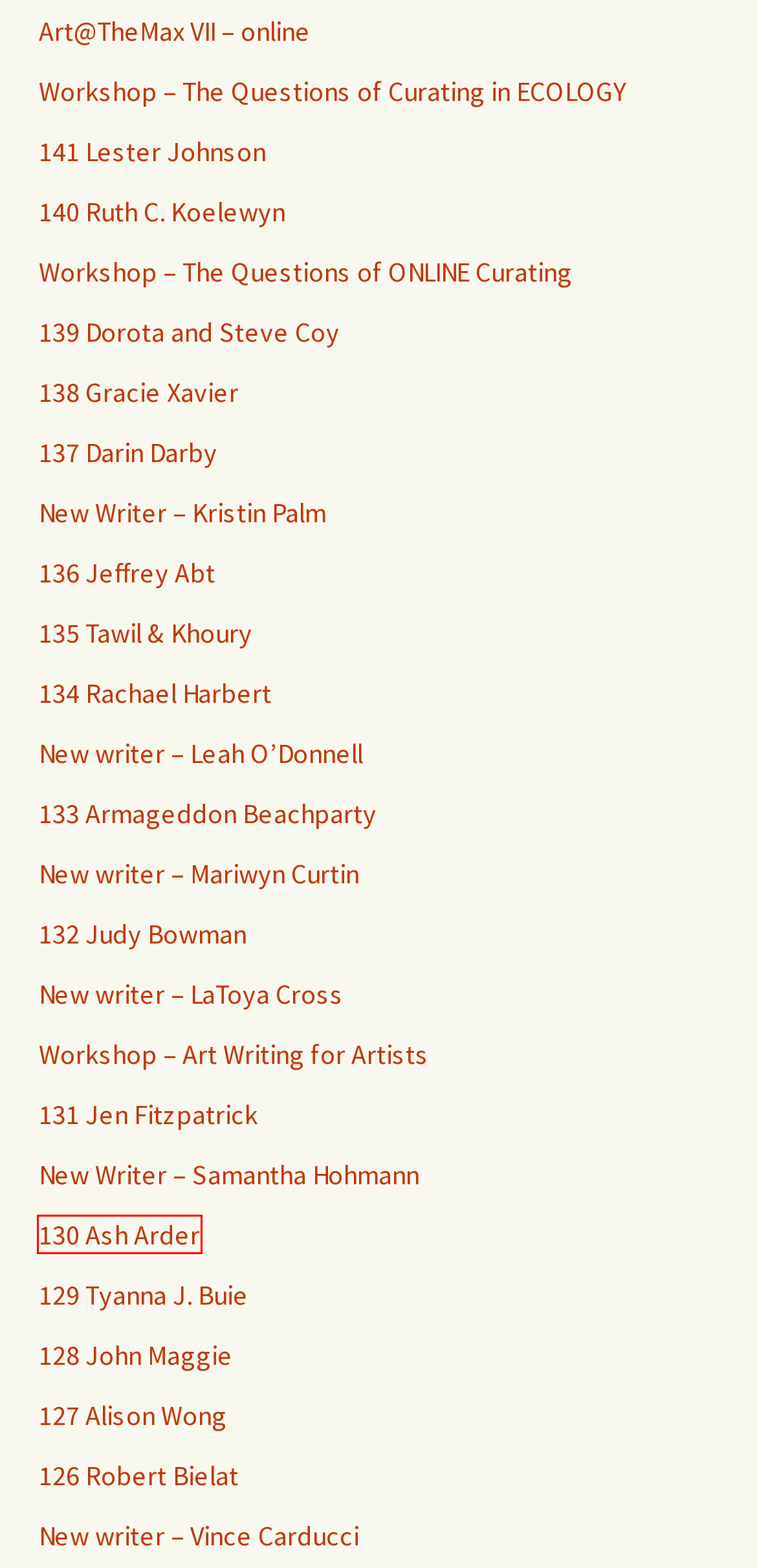You are presented with a screenshot of a webpage containing a red bounding box around a particular UI element. Select the best webpage description that matches the new webpage after clicking the element within the bounding box. Here are the candidates:
A. 137 Darin Darby | Essay'd
B. Workshop – The Questions of ONLINE Curating | Essay'd
C. 130 Ash Arder | Essay'd
D. Workshop – Art Writing for Artists | Essay'd
E. 131 Jen Fitzpatrick | Essay'd
F. 140 Ruth C. Koelewyn | Essay'd
G. 126 Robert Bielat | Essay'd
H. 132 Judy Bowman | Essay'd

C